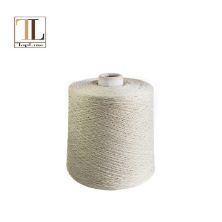What is the primary benefit of the yarn?
Please give a detailed answer to the question using the information shown in the image.

The caption highlights that the yarn is designed for optimal comfort and breathability in knitted projects, making it an ideal choice for knitters.